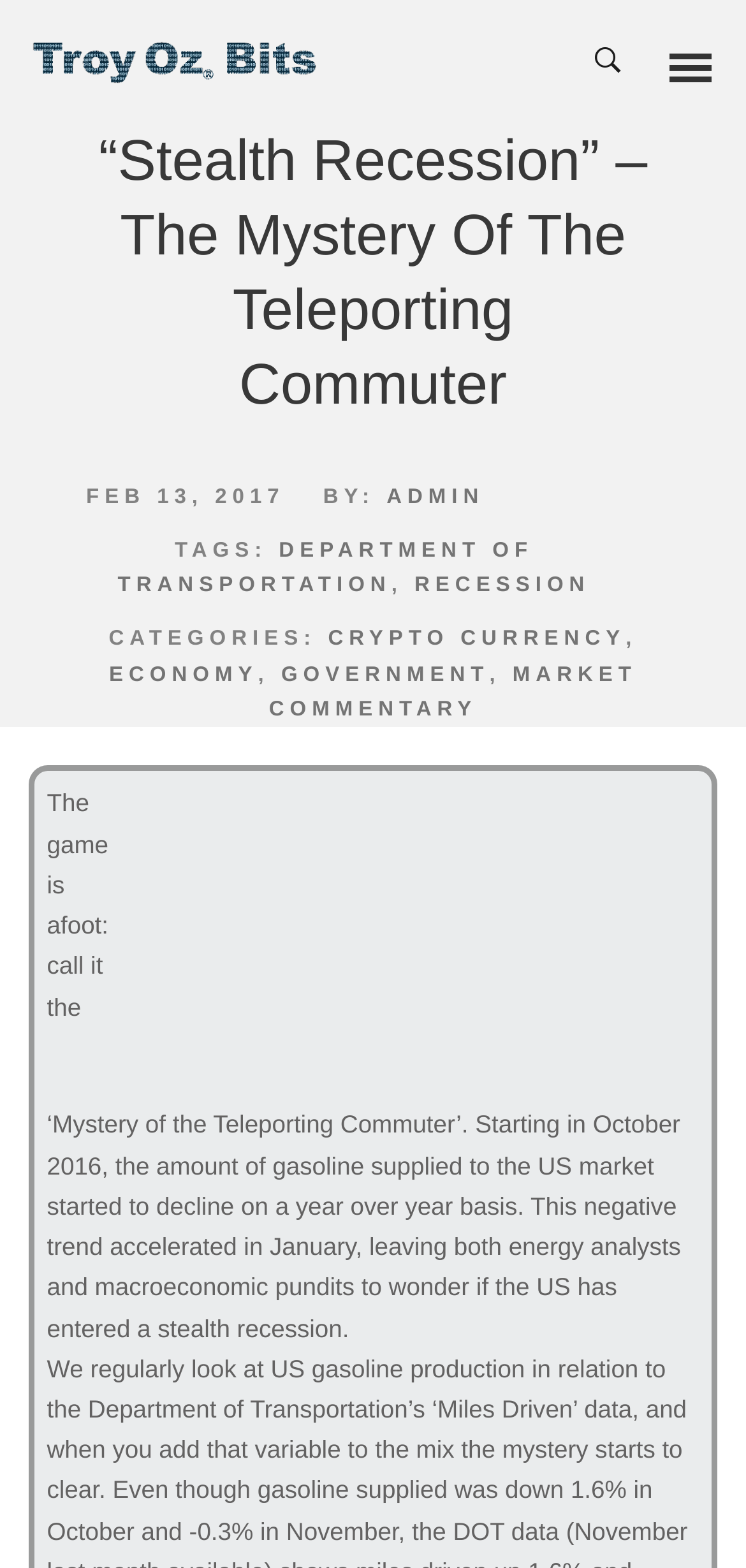Locate and extract the text of the main heading on the webpage.

“Stealth Recession” – The Mystery Of The Teleporting Commuter